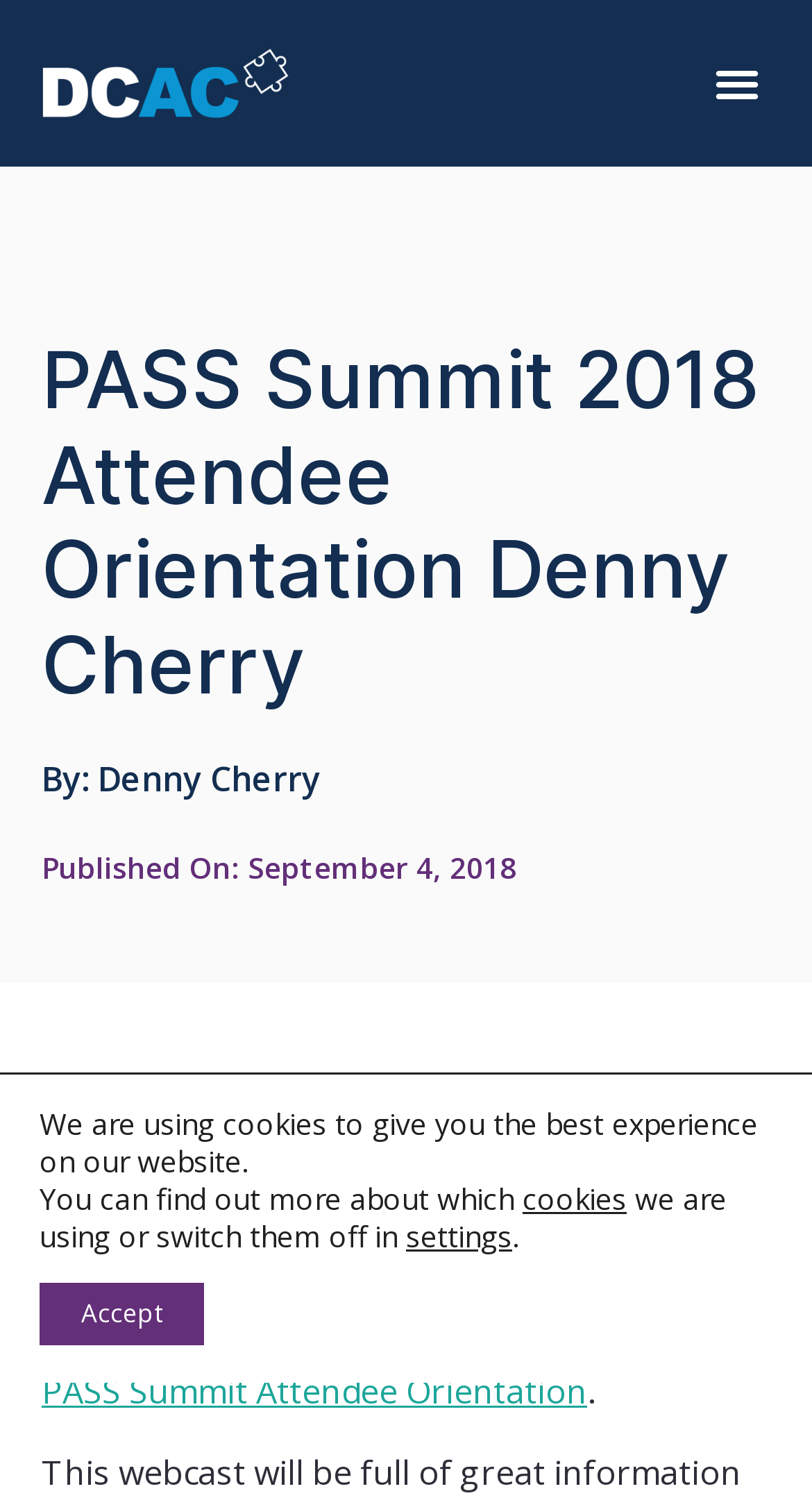What is the topic of the content?
Could you give a comprehensive explanation in response to this question?

The answer can be found by looking at the link 'PASS Summit Attendee Orientation' which indicates the topic of the content.